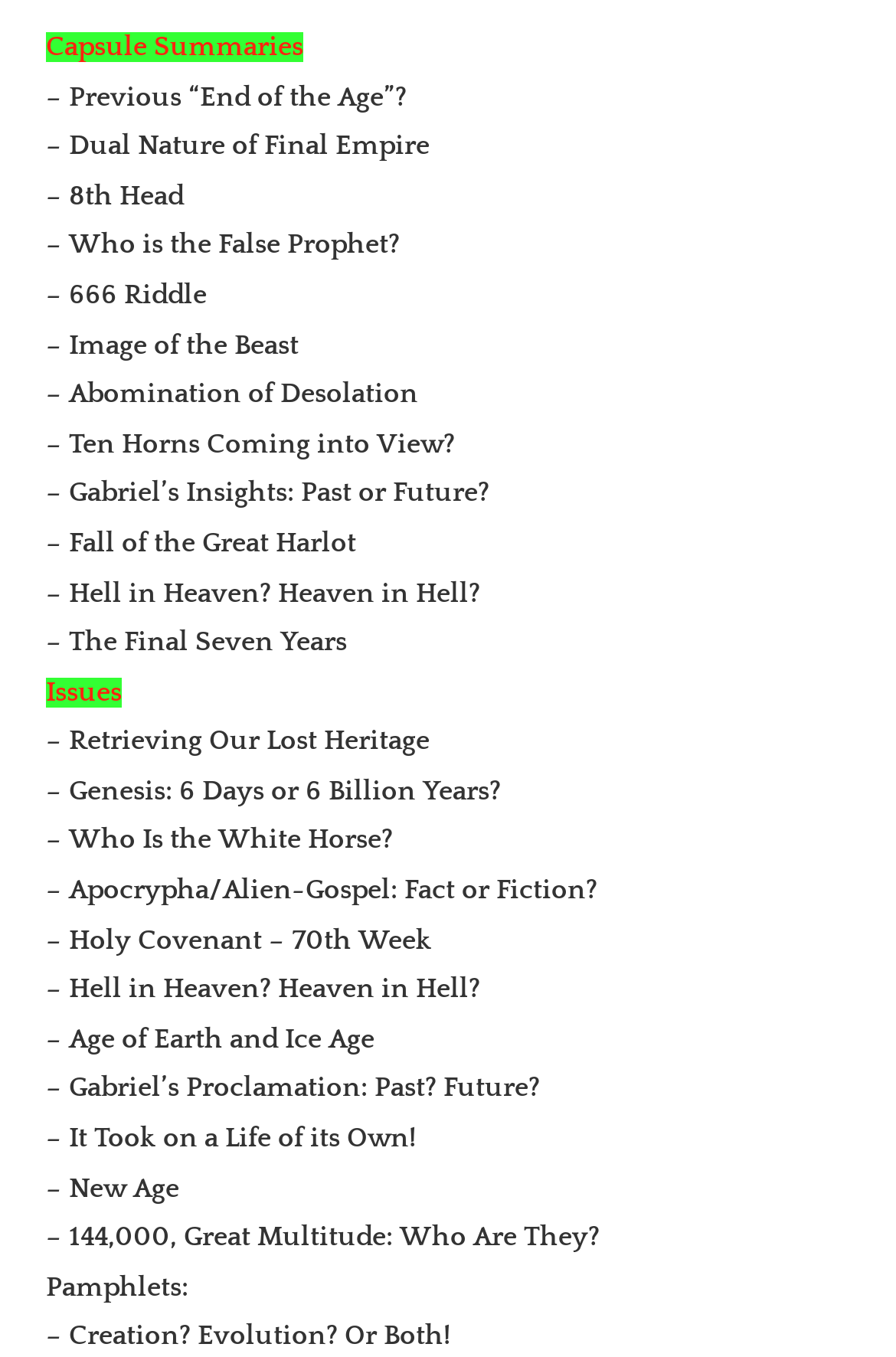Can you specify the bounding box coordinates for the region that should be clicked to fulfill this instruction: "Explore '– Creation? Evolution? Or Both!' article".

[0.051, 0.974, 0.503, 0.996]